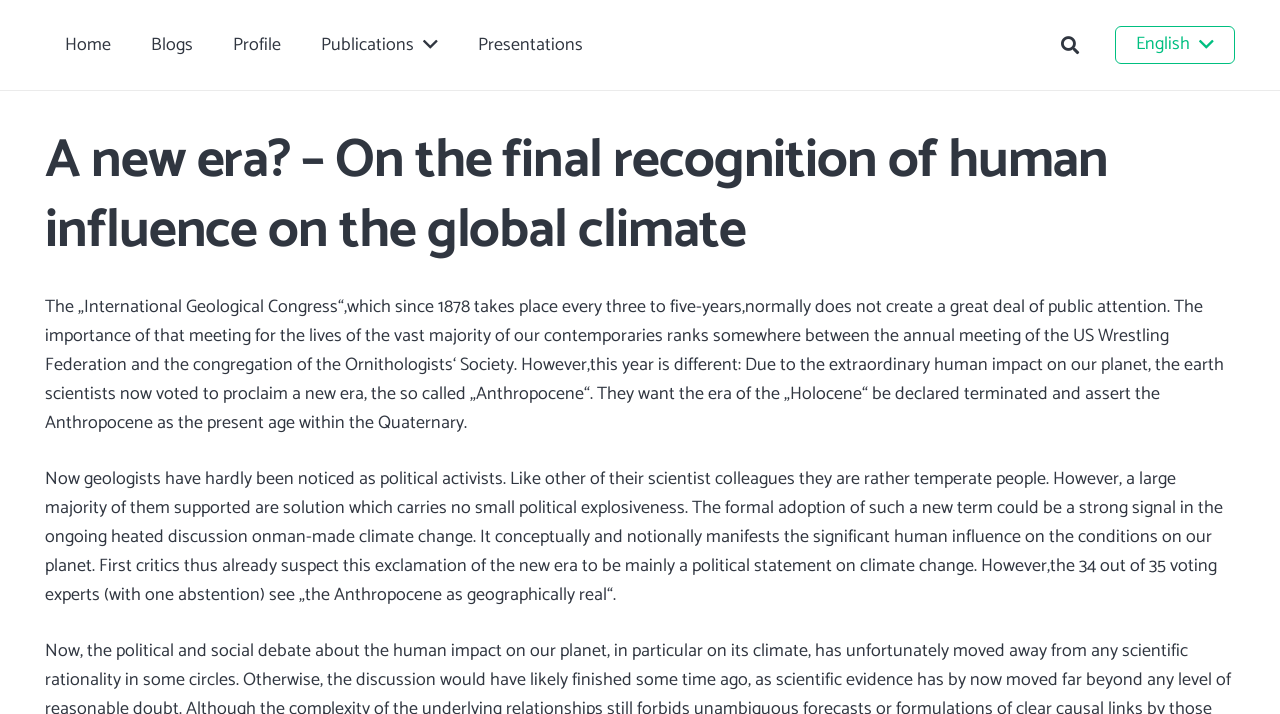What is the main heading of this webpage? Please extract and provide it.

A new era? – On the final recognition of human influence on the global climate